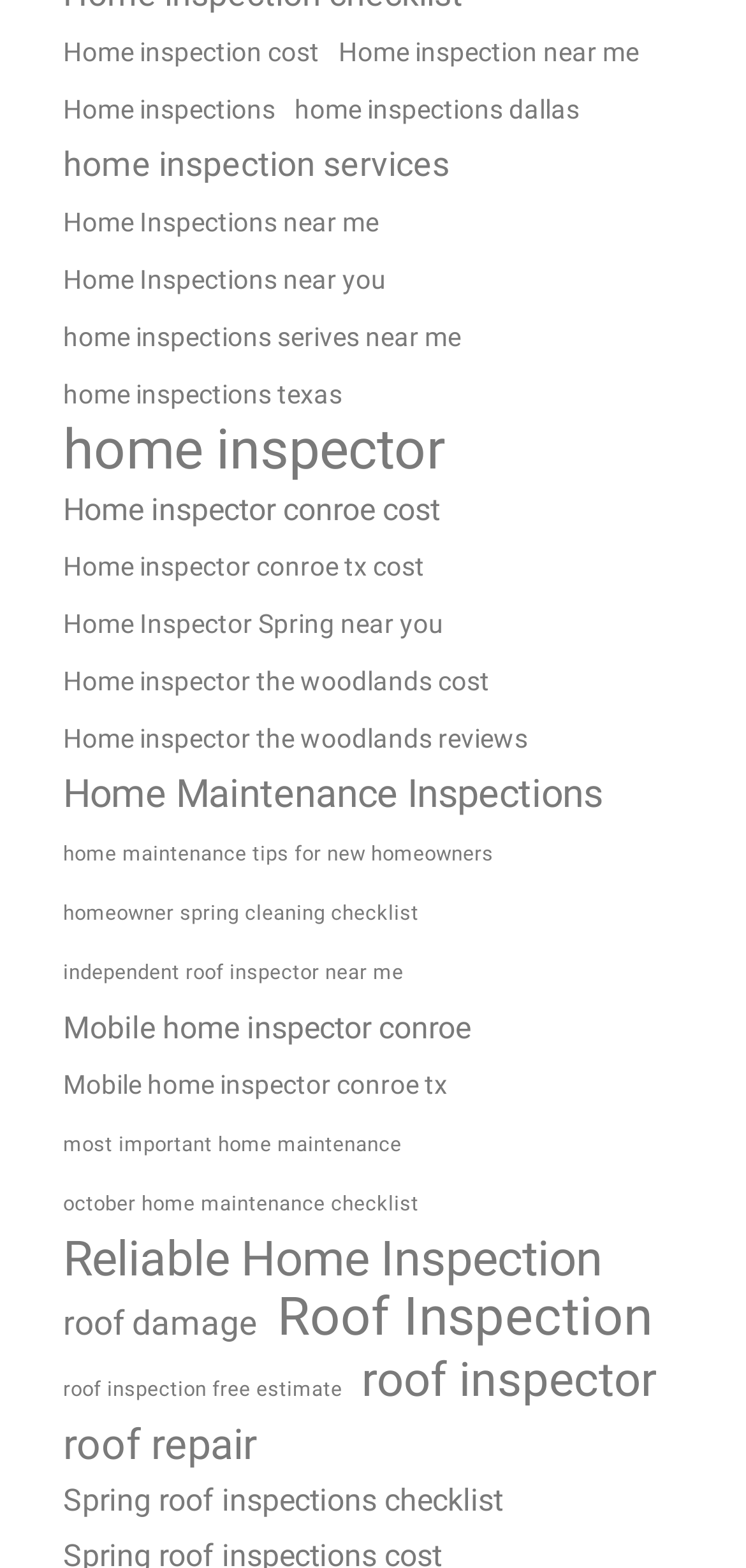Extract the bounding box coordinates of the UI element described: "Home inspection near me". Provide the coordinates in the format [left, top, right, bottom] with values ranging from 0 to 1.

[0.446, 0.017, 0.864, 0.05]